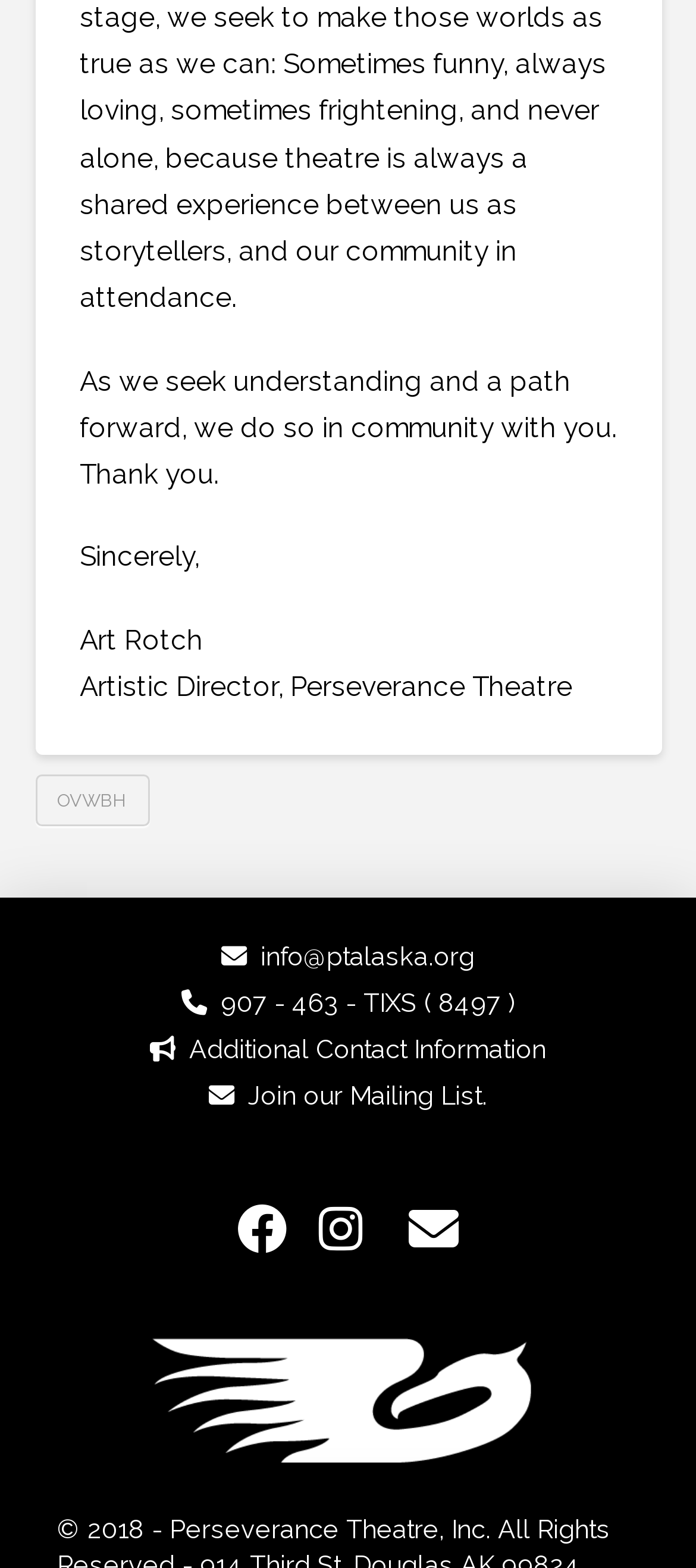Determine the bounding box of the UI component based on this description: "Additional Contact Information". The bounding box coordinates should be four float values between 0 and 1, i.e., [left, top, right, bottom].

[0.272, 0.659, 0.785, 0.679]